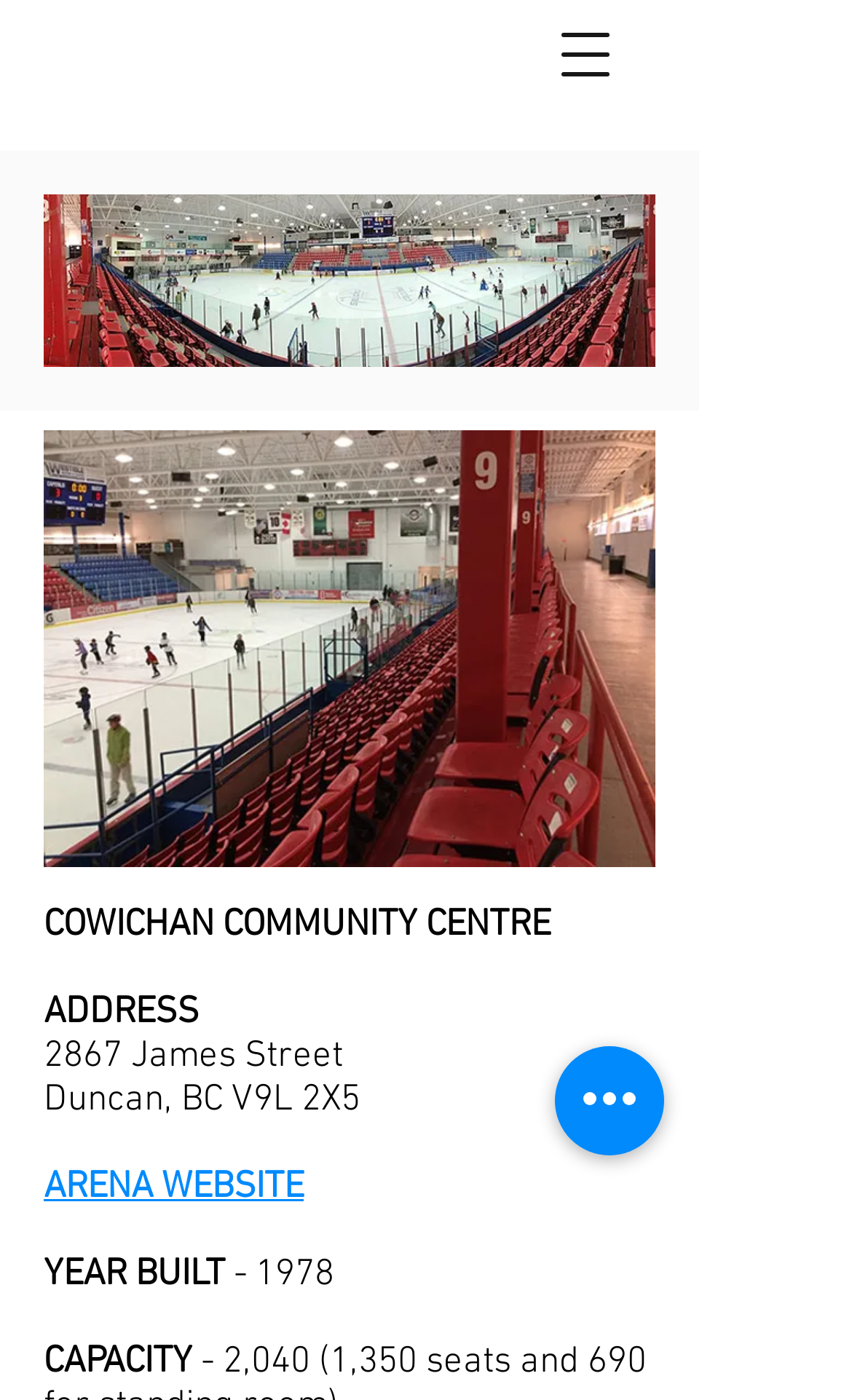Respond to the question with just a single word or phrase: 
What is the address of Cowichan Community Centre?

2867 James Street